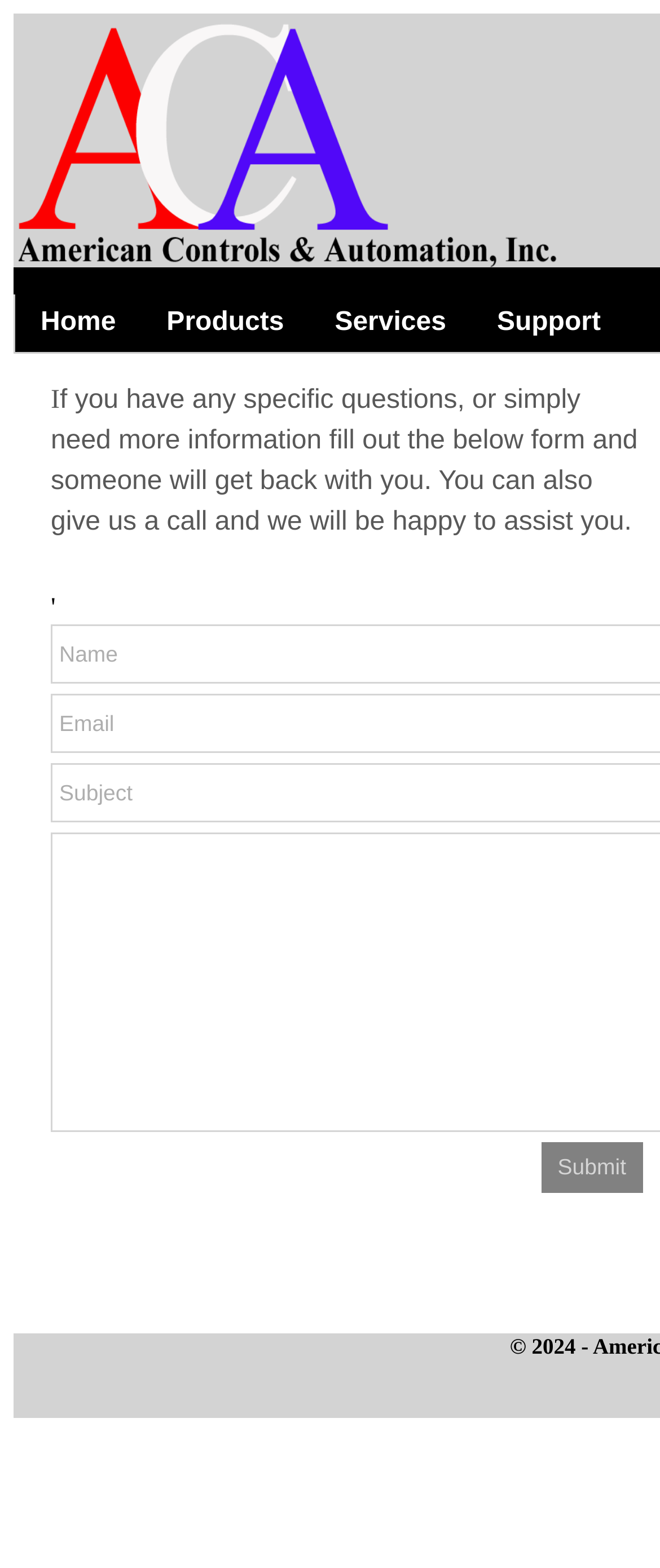Locate the bounding box of the UI element with the following description: "parent_node: ' value="Submit"".

[0.819, 0.728, 0.974, 0.761]